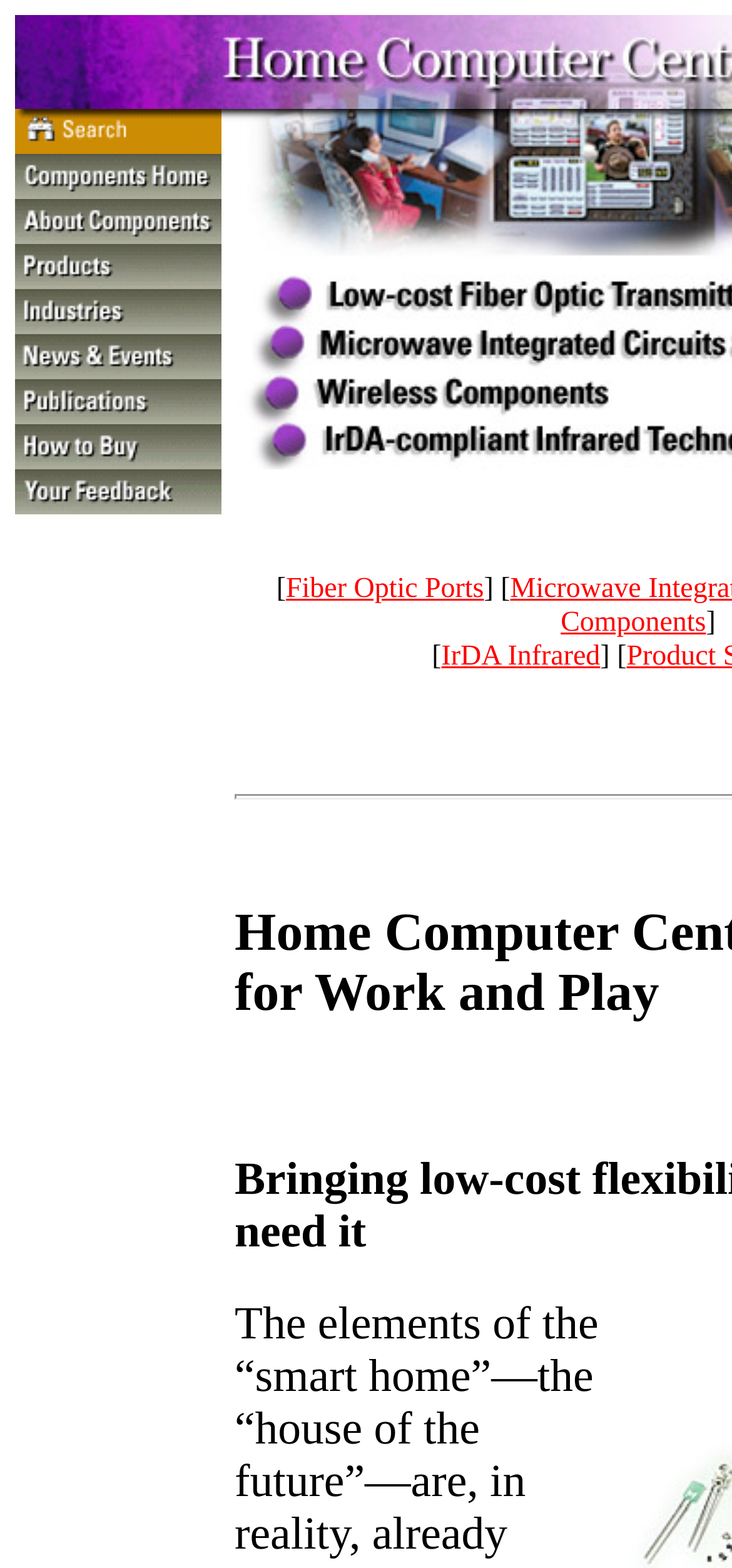Please identify the bounding box coordinates of the clickable area that will allow you to execute the instruction: "Learn about HP".

[0.021, 0.14, 0.303, 0.16]